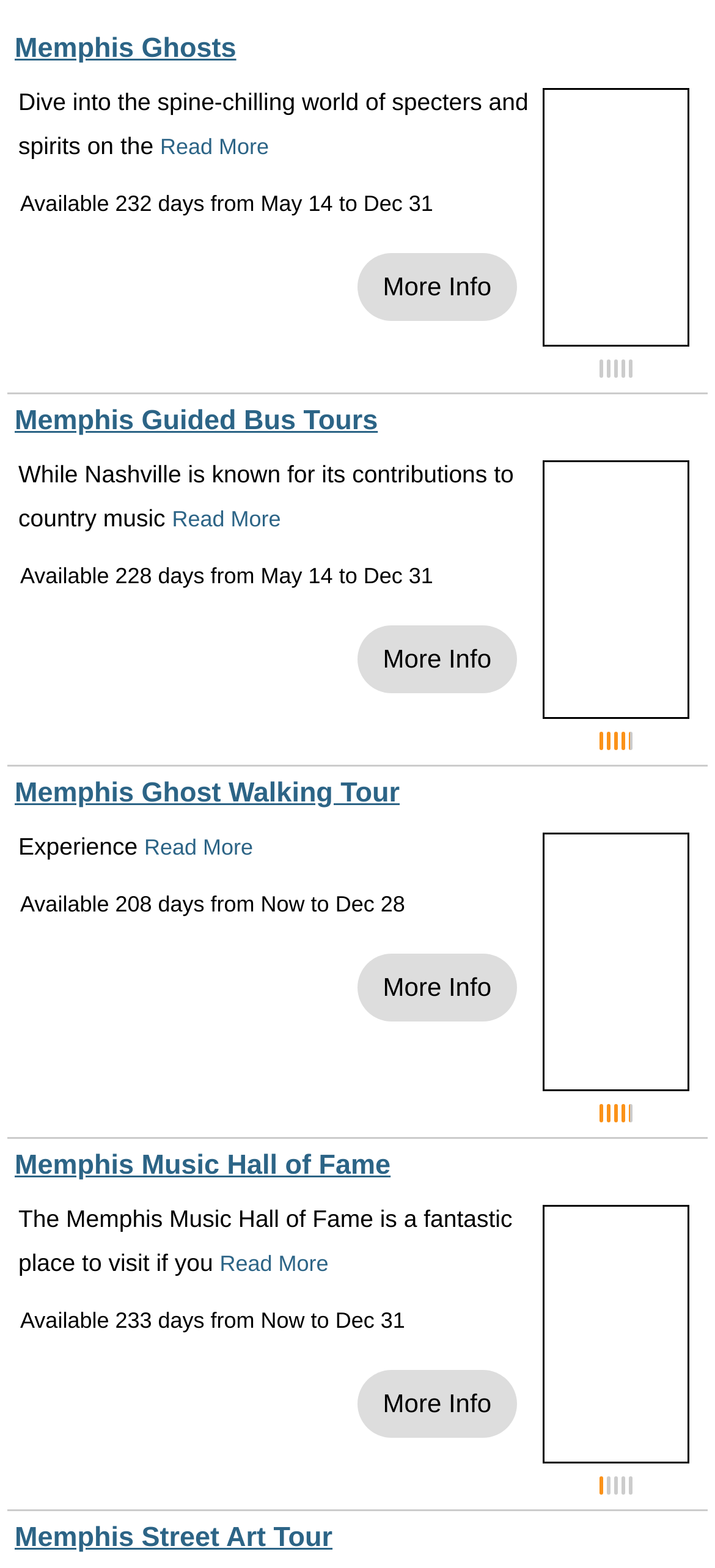What is the earliest available date for Memphis Ghosts?
Please provide a single word or phrase as your answer based on the image.

May 14